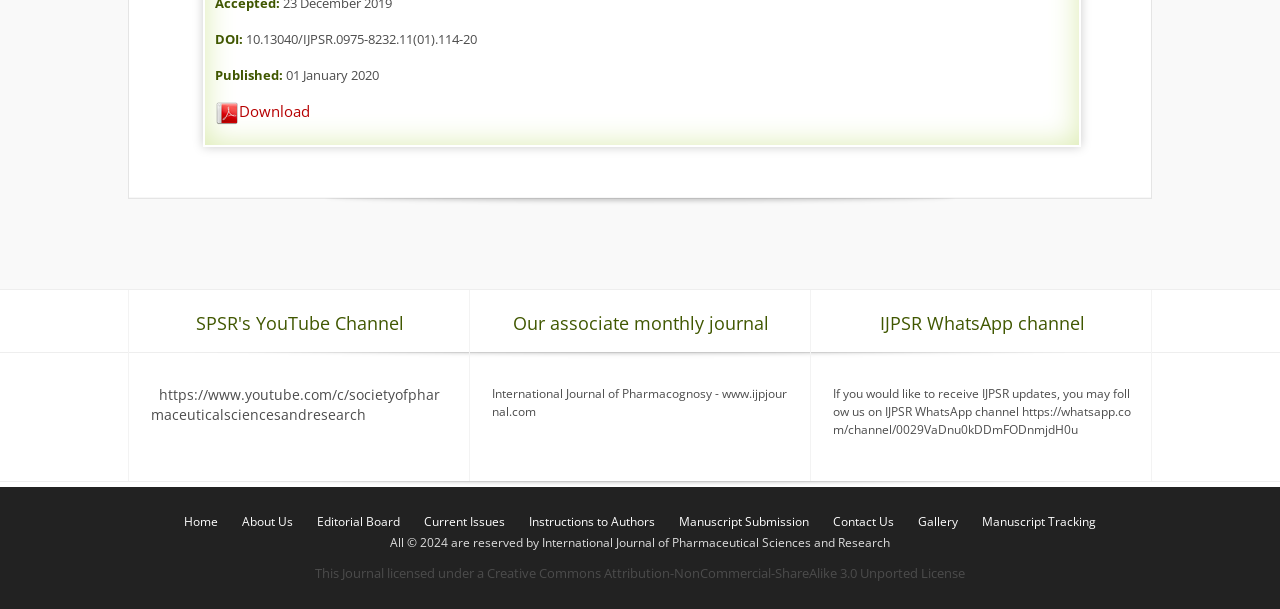Determine the bounding box coordinates of the target area to click to execute the following instruction: "Contact us."

[0.643, 0.842, 0.706, 0.87]